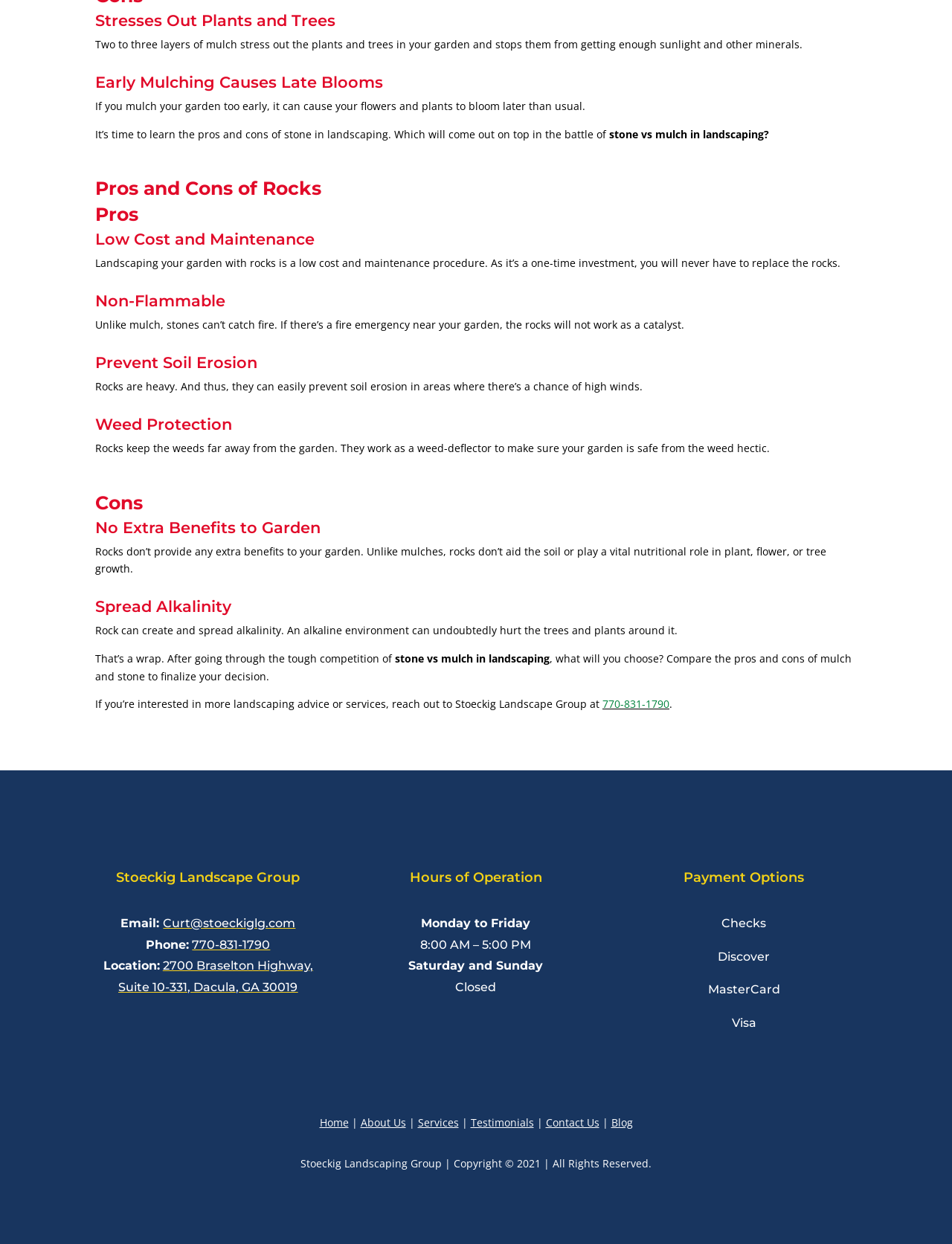What are the payment options accepted by Stoeckig Landscape Group?
Based on the image content, provide your answer in one word or a short phrase.

Checks, Discover, MasterCard, Visa